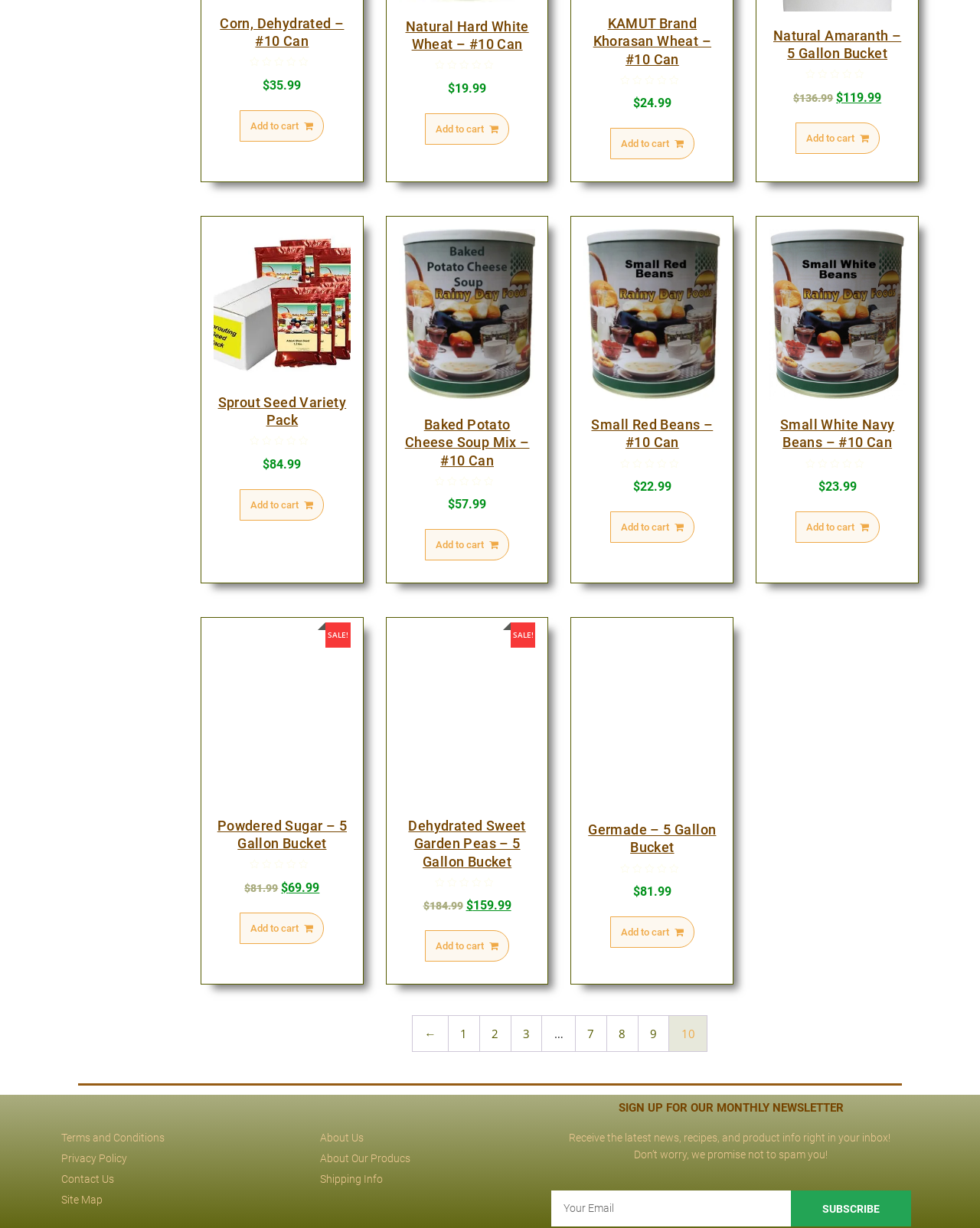What is the price of the 'Baked Potato Cheese Soup Mix – #10 Can'?
Answer with a single word or phrase, using the screenshot for reference.

$57.99